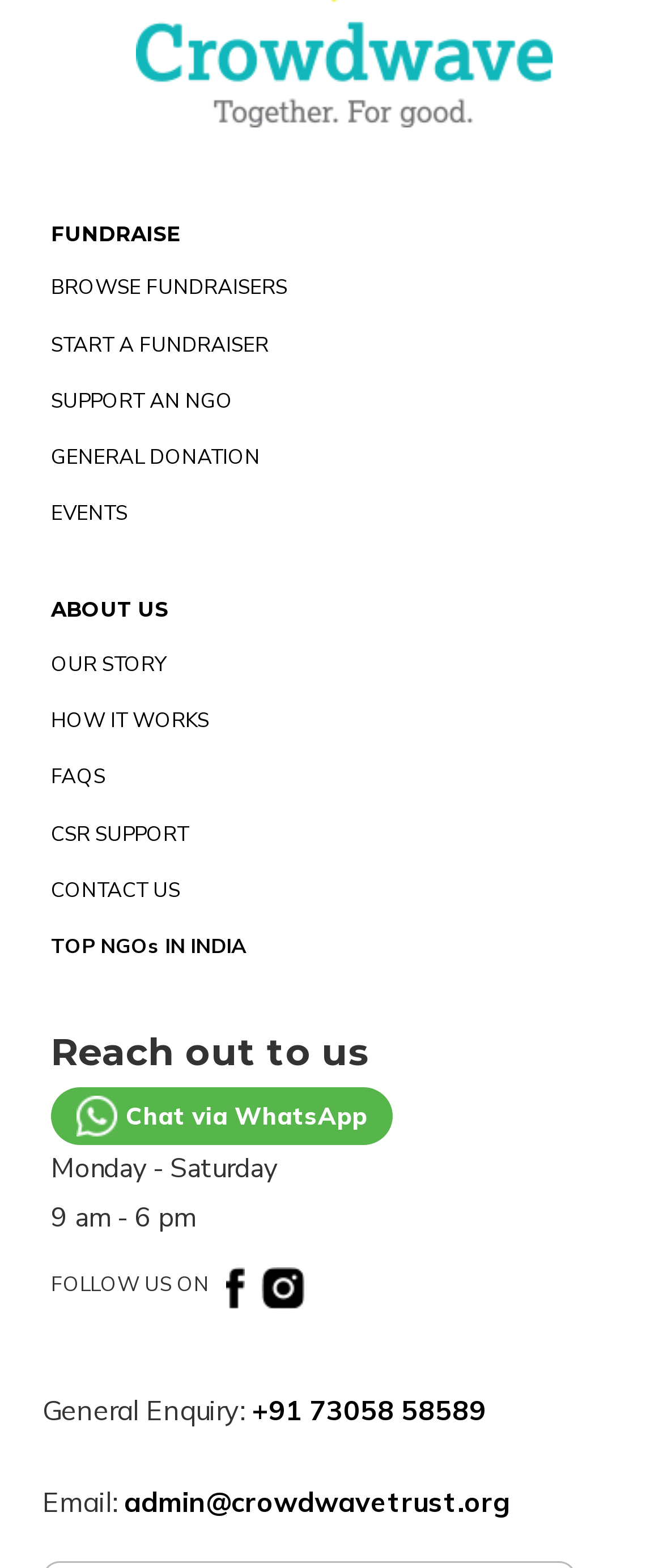Identify the bounding box coordinates for the region to click in order to carry out this instruction: "Follow on Facebook". Provide the coordinates using four float numbers between 0 and 1, formatted as [left, top, right, bottom].

[0.341, 0.809, 0.369, 0.836]